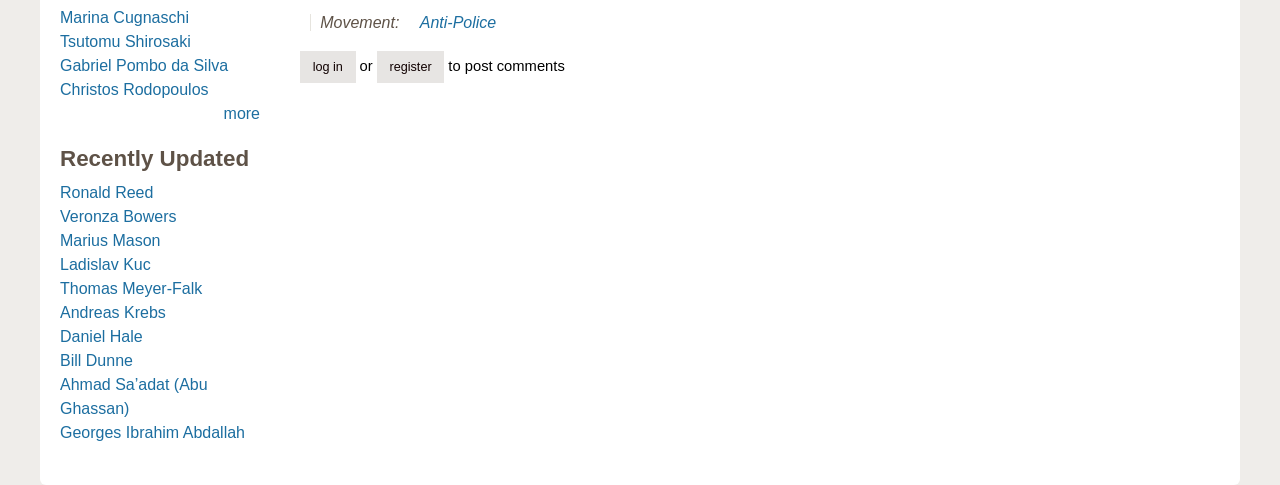What is the text next to the 'log in' link?
Carefully examine the image and provide a detailed answer to the question.

I looked at the elements next to the 'log in' link and found the static text 'or'.